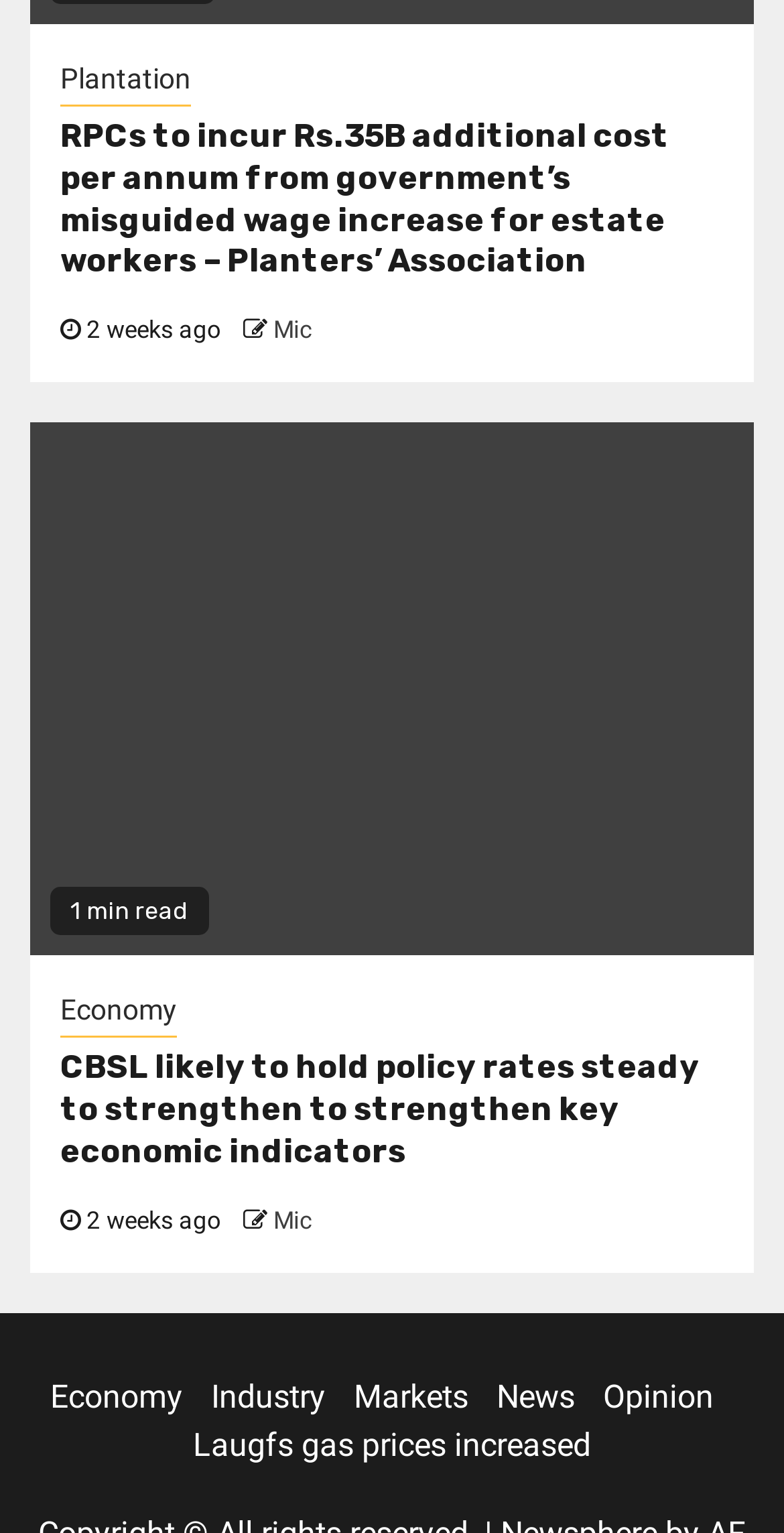Please specify the bounding box coordinates for the clickable region that will help you carry out the instruction: "Read the article about Laugfs gas prices increased".

[0.246, 0.93, 0.754, 0.954]